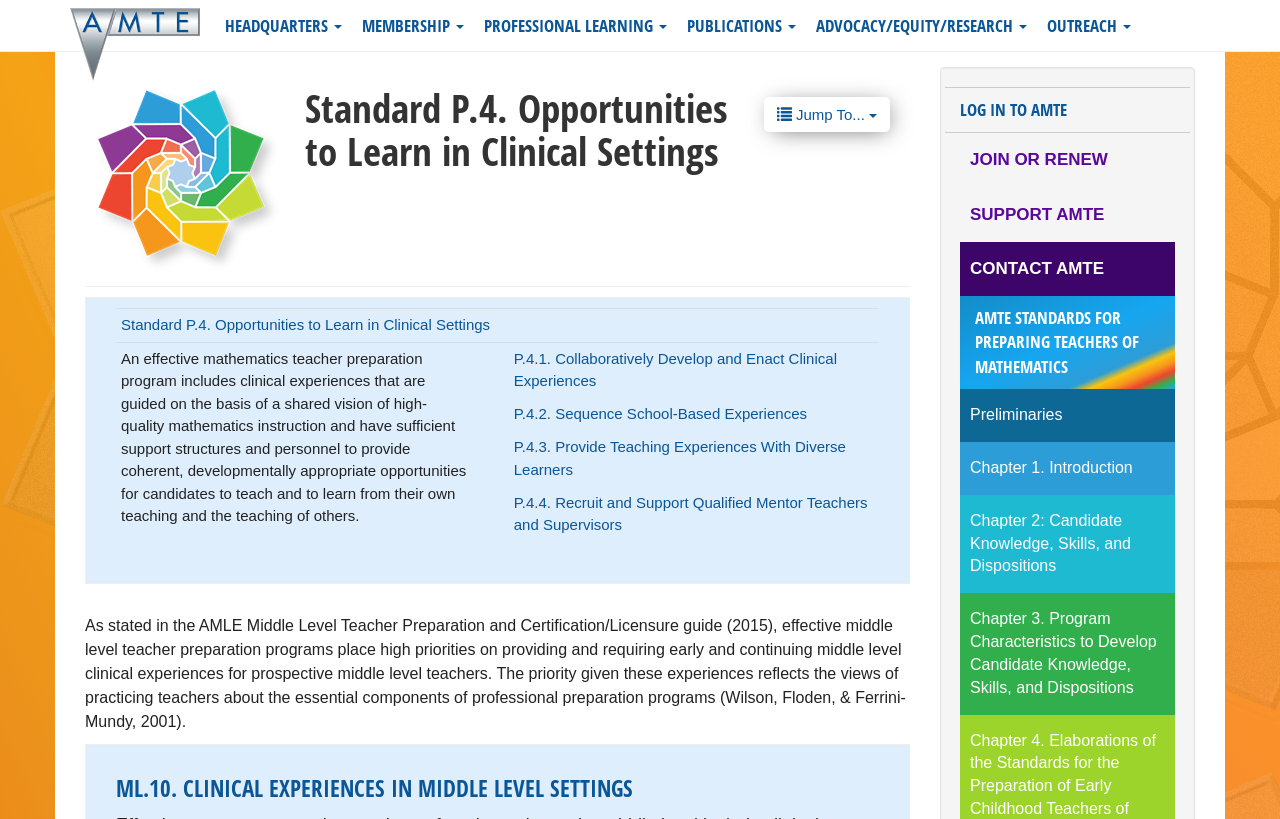Please find the bounding box coordinates of the element that needs to be clicked to perform the following instruction: "Read more about 'P.4.1. Collaboratively Develop and Enact Clinical Experiences'". The bounding box coordinates should be four float numbers between 0 and 1, represented as [left, top, right, bottom].

[0.401, 0.427, 0.654, 0.475]